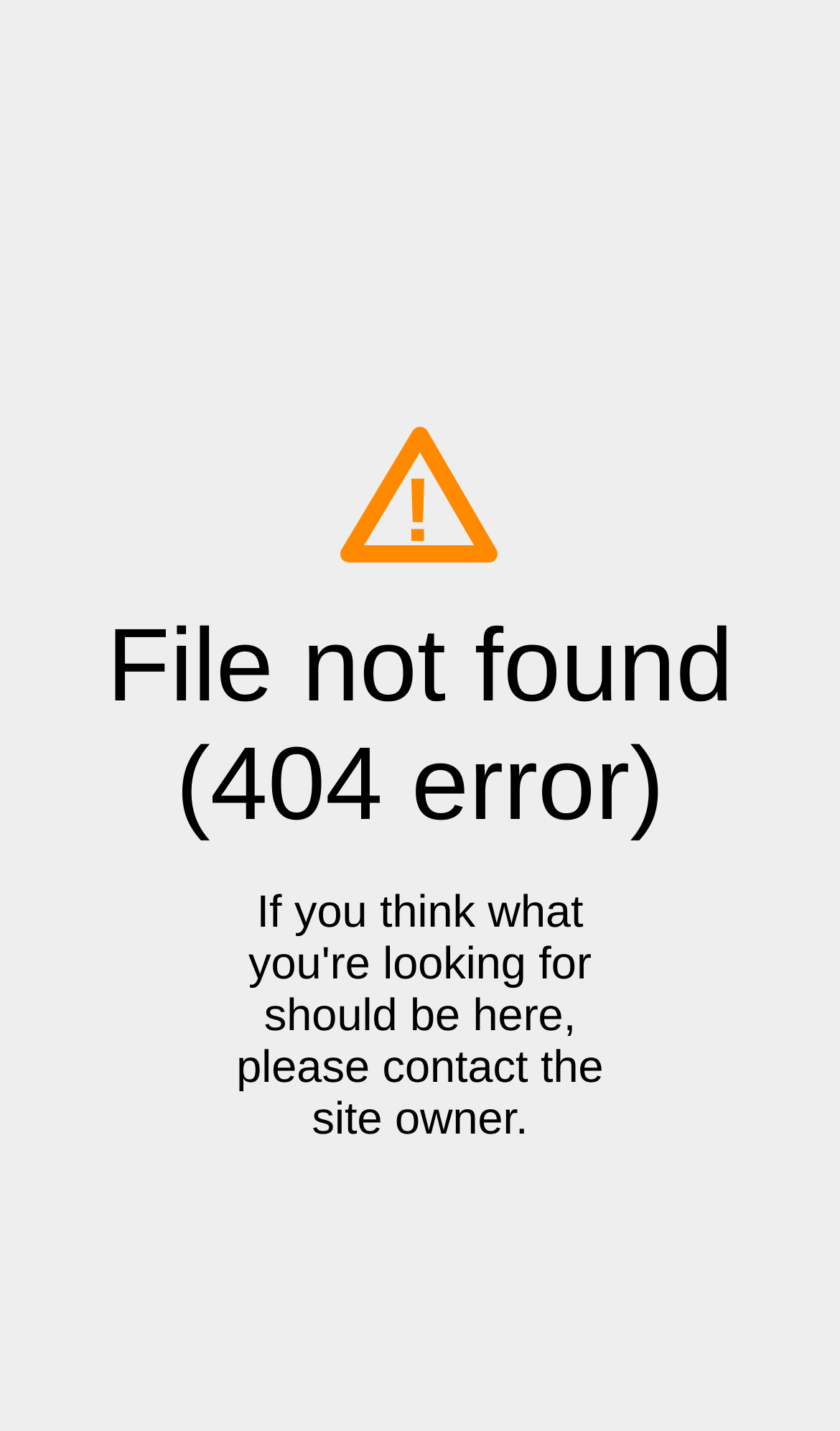Locate the primary headline on the webpage and provide its text.

File not found (404 error)